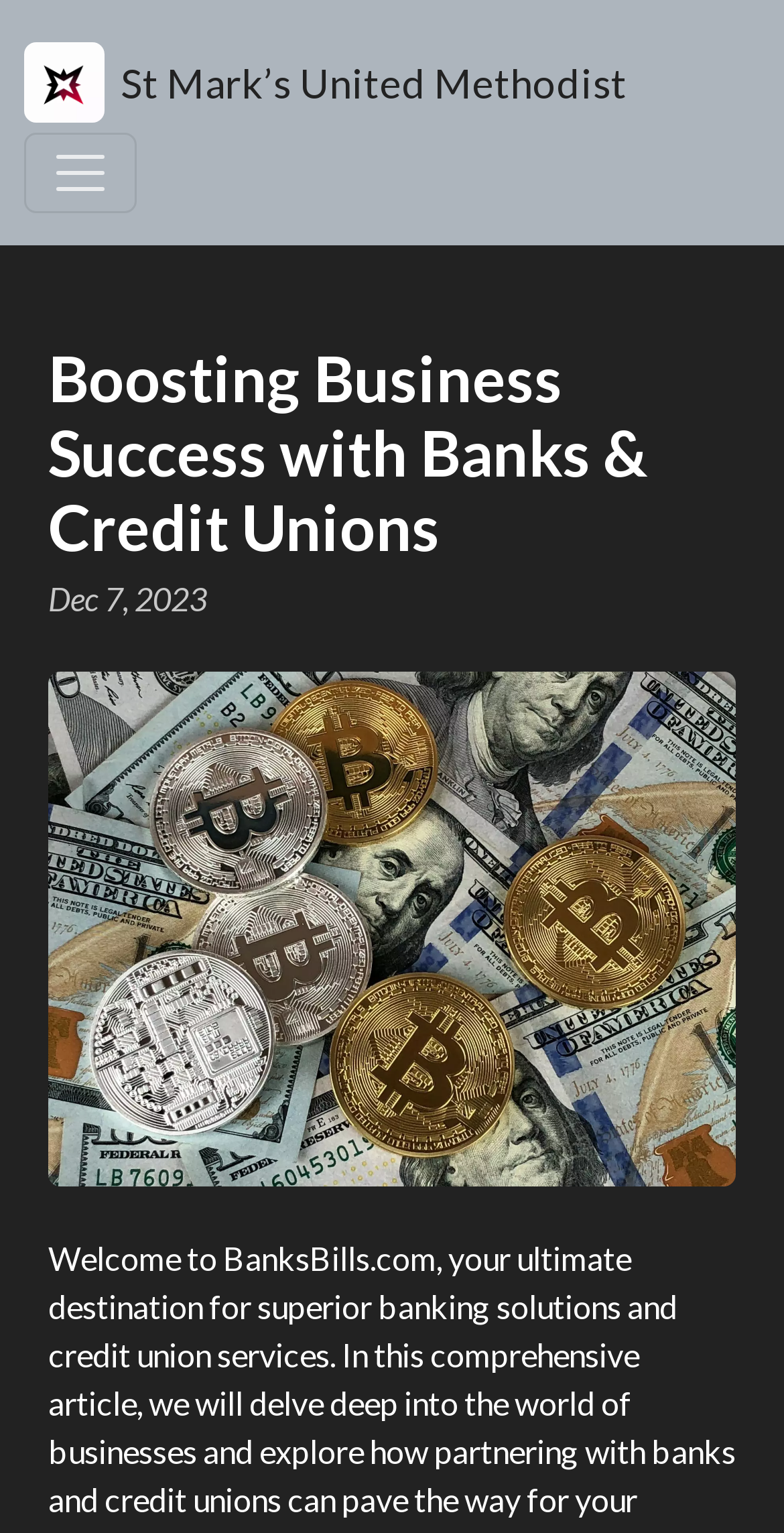Write an elaborate caption that captures the essence of the webpage.

The webpage is about BanksBills.com, a platform that helps businesses achieve their goals by partnering with banks and credit unions. At the top left corner, there is a logo of St Mark's United Methodist, accompanied by a smaller image of the logo. Next to the logo, there is a toggle navigation button.

Below the logo and navigation button, there is a header section that spans across the page. Within this section, there is a prominent heading that reads "Boosting Business Success with Banks & Credit Unions". This heading is followed by a static text that displays the date "Dec 7, 2023".

Further down, there is a large figure that occupies most of the page's width, containing an image. The image is positioned below the header section and takes up a significant amount of space on the page.